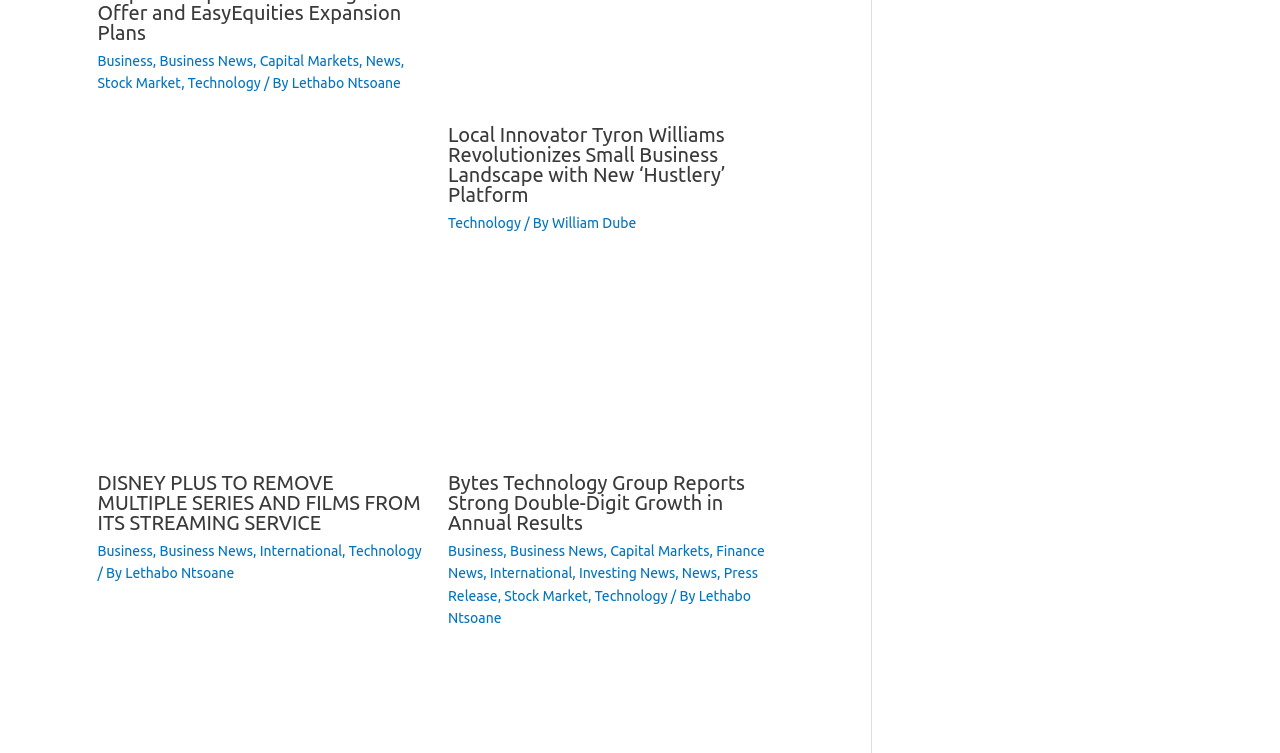Please indicate the bounding box coordinates for the clickable area to complete the following task: "Click on Technology". The coordinates should be specified as four float numbers between 0 and 1, i.e., [left, top, right, bottom].

[0.147, 0.1, 0.204, 0.121]